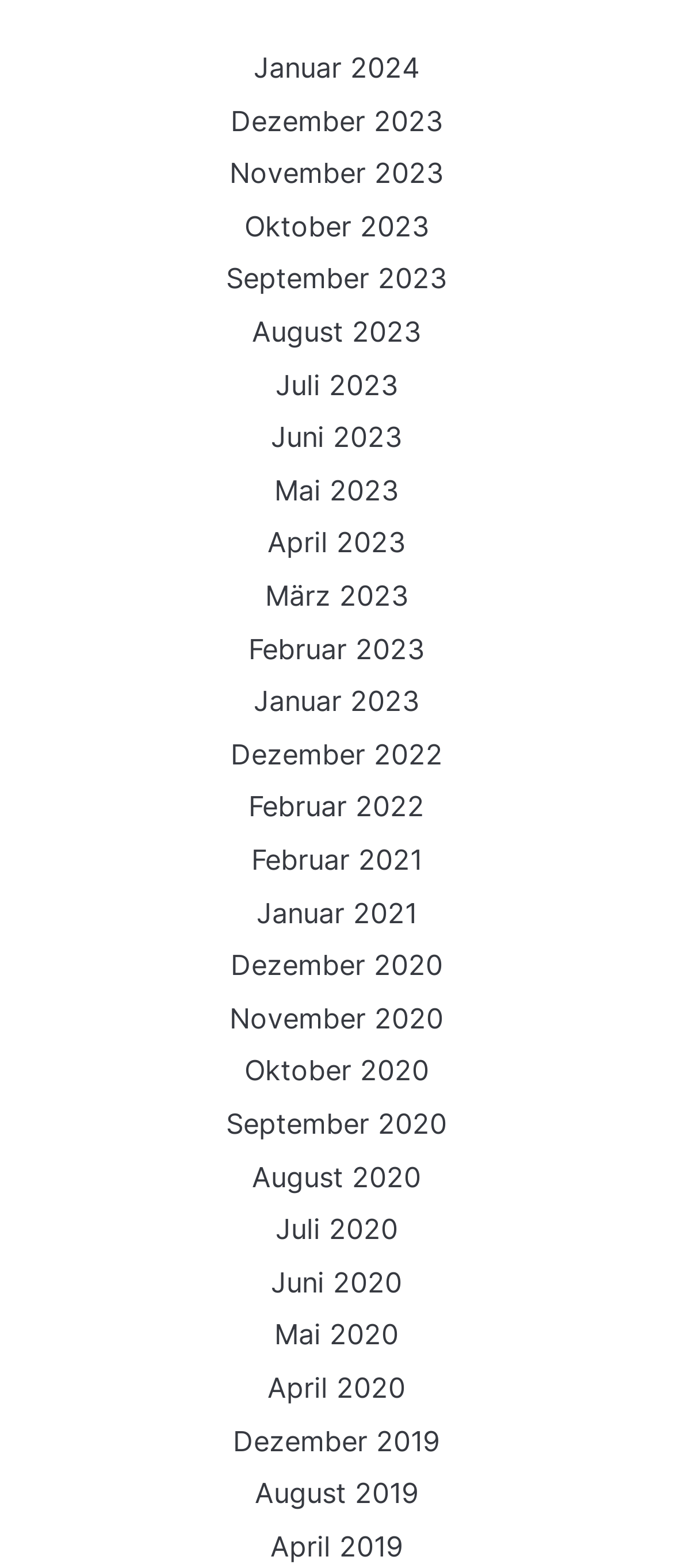Please specify the bounding box coordinates of the area that should be clicked to accomplish the following instruction: "Check Oktober 2023". The coordinates should consist of four float numbers between 0 and 1, i.e., [left, top, right, bottom].

[0.363, 0.133, 0.637, 0.155]